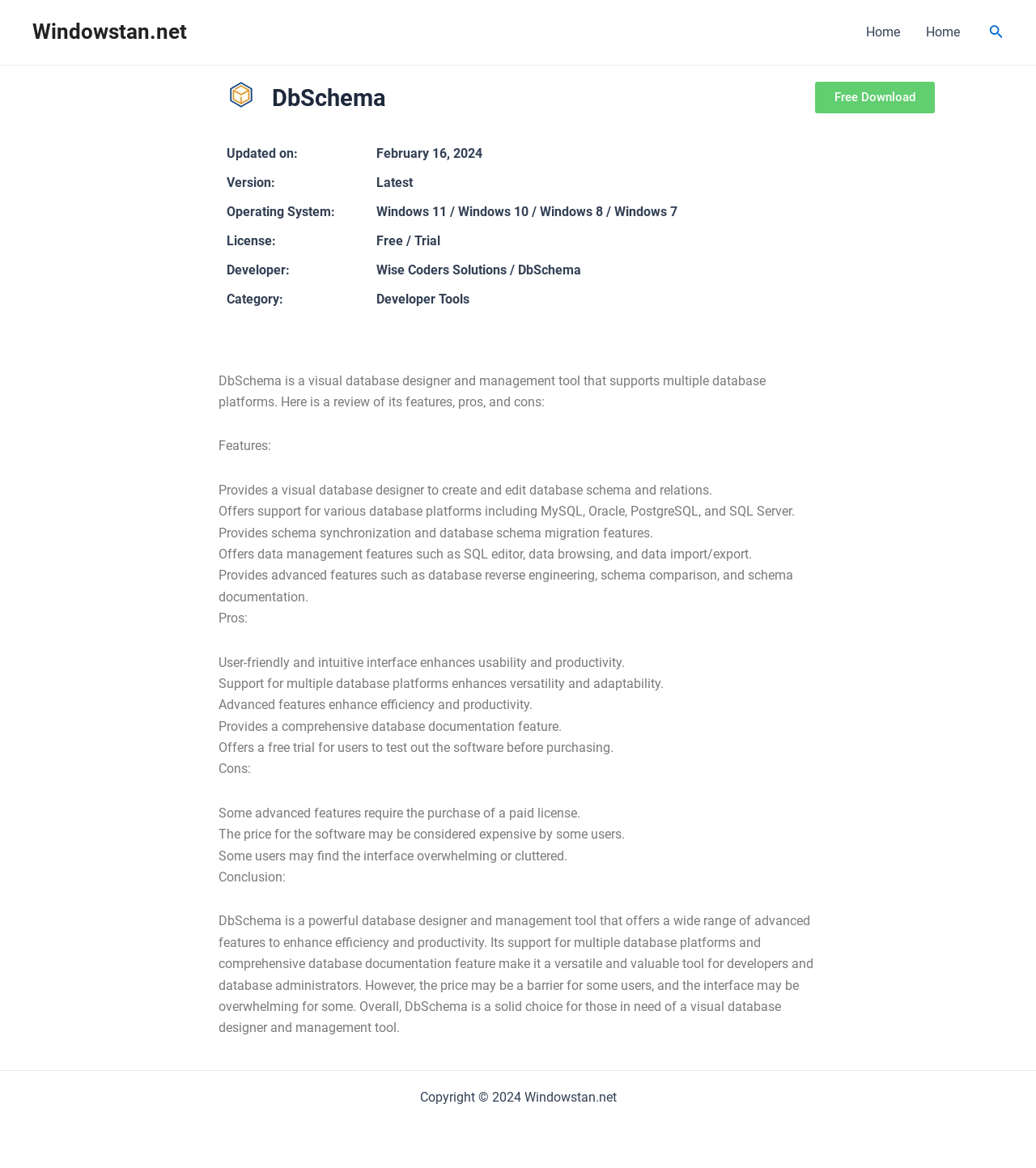Reply to the question with a brief word or phrase: What is the operating system required for DbSchema?

Windows 11 / Windows 10 / Windows 8 / Windows 7